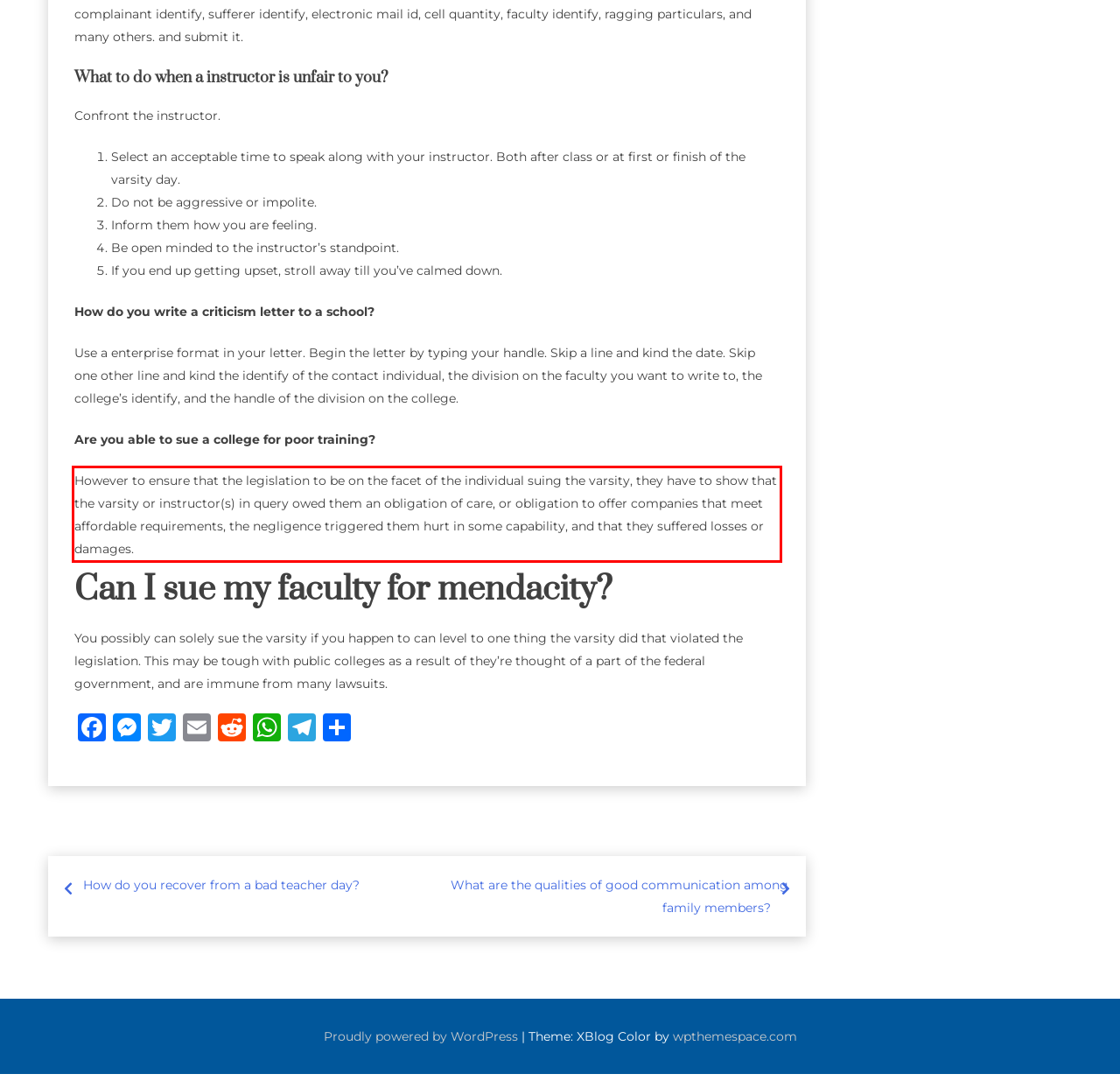Please use OCR to extract the text content from the red bounding box in the provided webpage screenshot.

However to ensure that the legislation to be on the facet of the individual suing the varsity, they have to show that the varsity or instructor(s) in query owed them an obligation of care, or obligation to offer companies that meet affordable requirements, the negligence triggered them hurt in some capability, and that they suffered losses or damages.